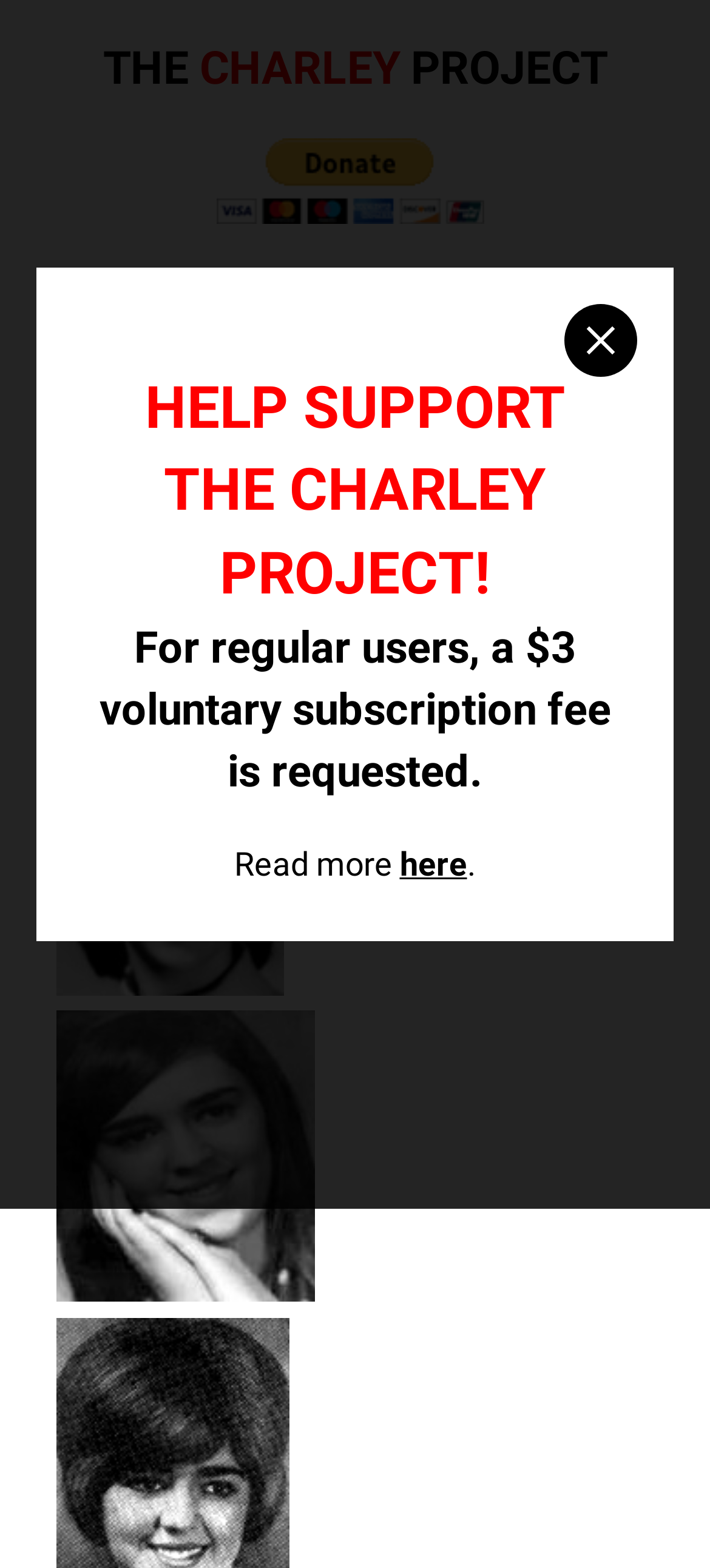Bounding box coordinates are specified in the format (top-left x, top-left y, bottom-right x, bottom-right y). All values are floating point numbers bounded between 0 and 1. Please provide the bounding box coordinate of the region this sentence describes: MENU

[0.364, 0.25, 0.636, 0.308]